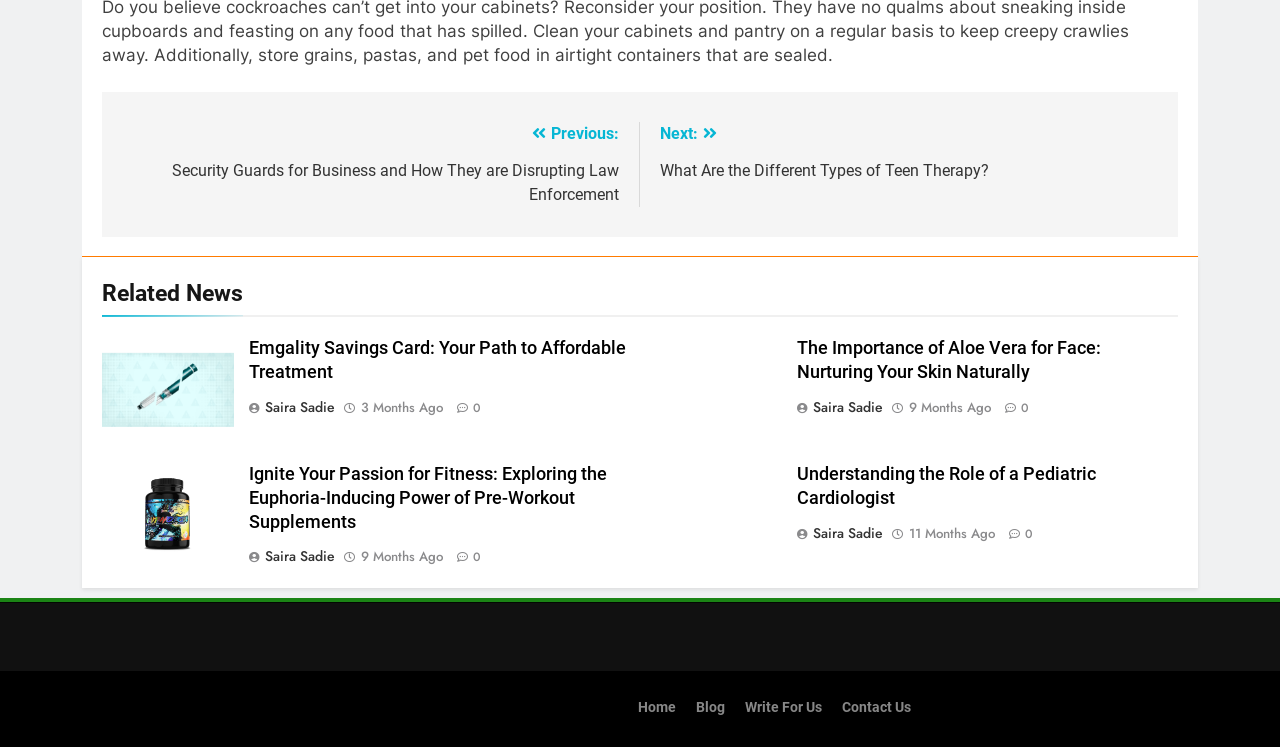Please give the bounding box coordinates of the area that should be clicked to fulfill the following instruction: "Explore the article about Pediatric Cardiologist". The coordinates should be in the format of four float numbers from 0 to 1, i.e., [left, top, right, bottom].

[0.623, 0.619, 0.92, 0.683]